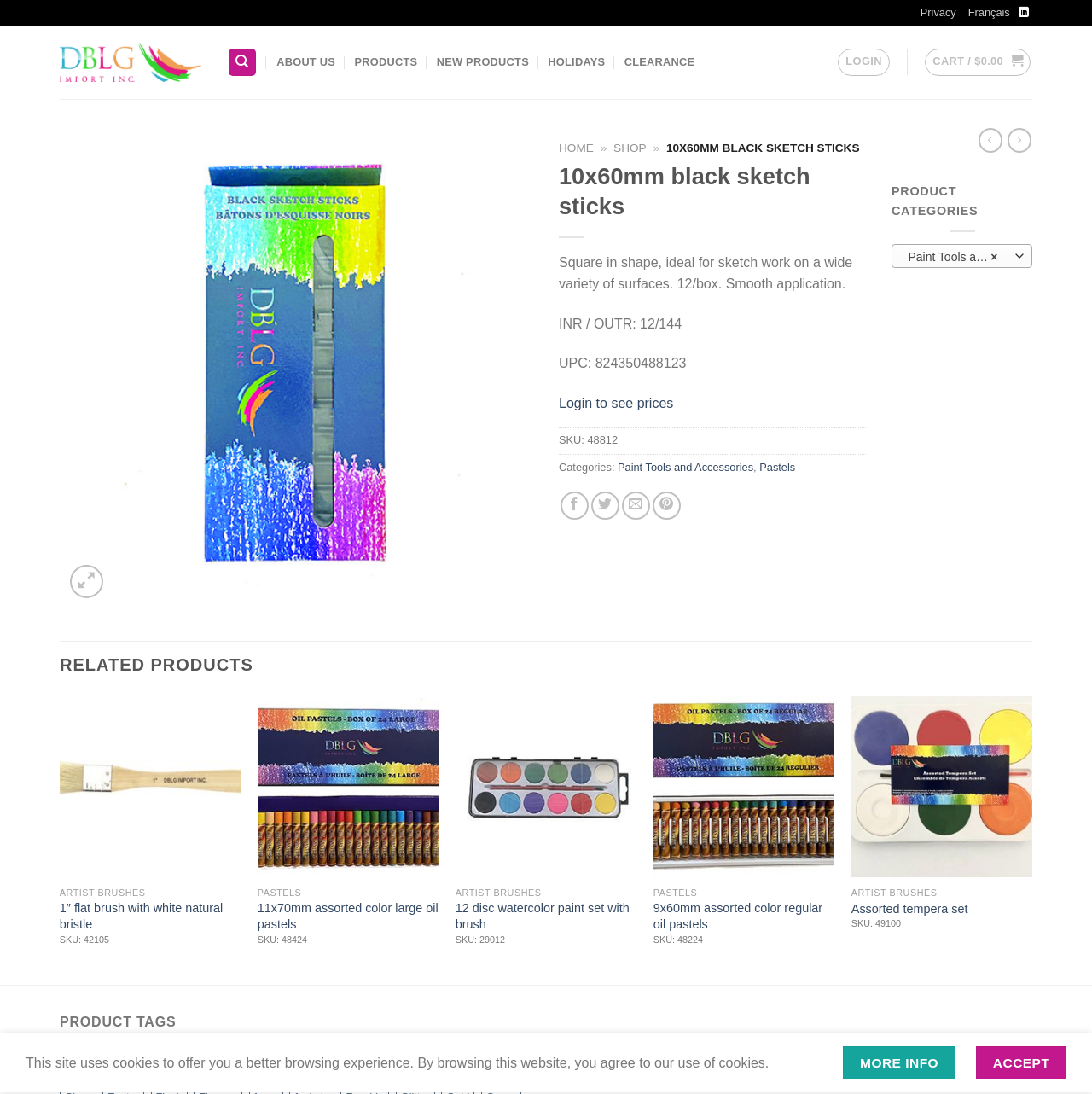What is the shape of the sketch sticks?
Based on the image, answer the question in a detailed manner.

The webpage describes the product as '10x60mm black sketch sticks' and mentions that they are 'Square in shape, ideal for sketch work on a wide variety of surfaces.'